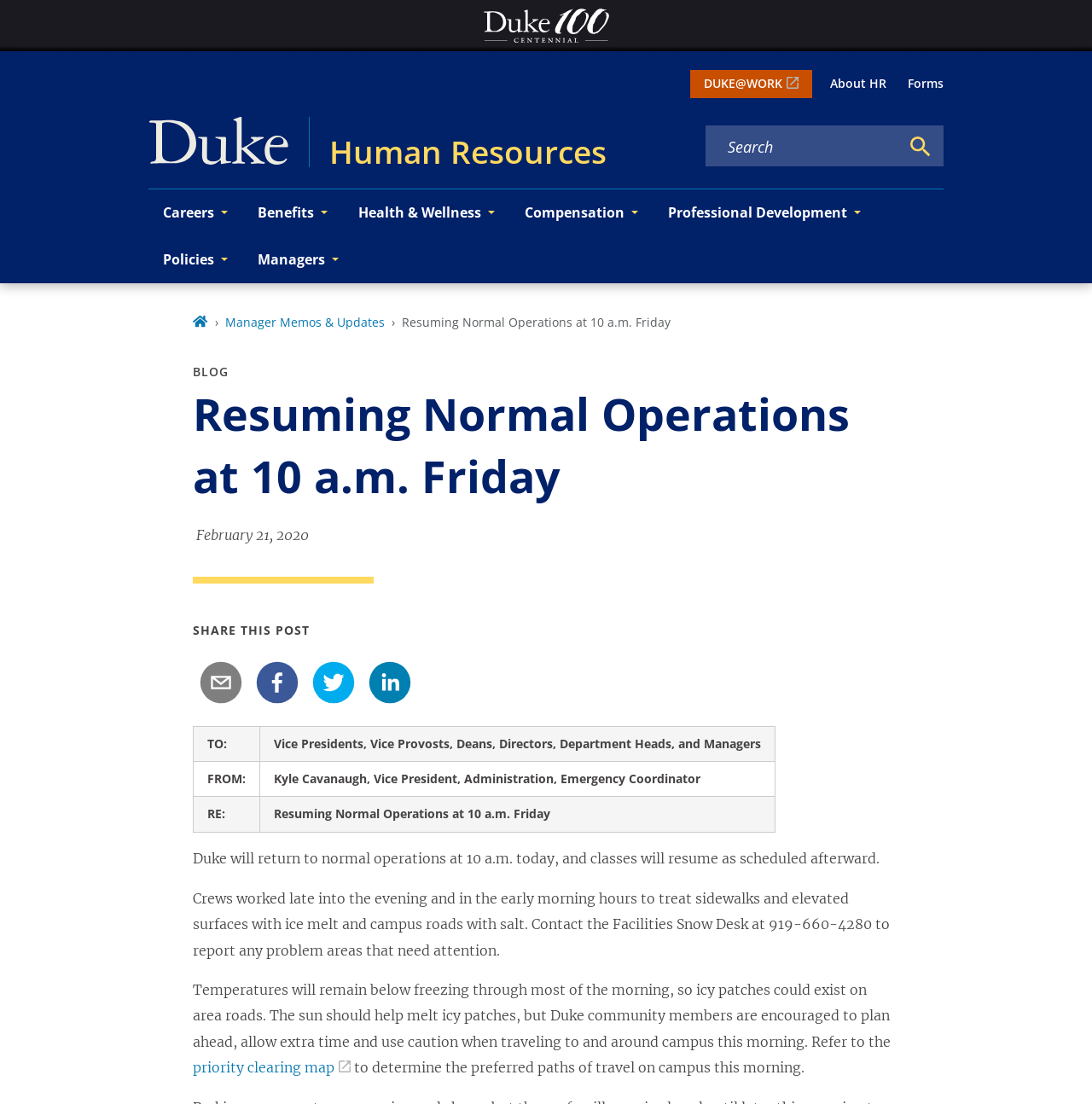Determine the bounding box coordinates of the clickable element necessary to fulfill the instruction: "Go to the About HR page". Provide the coordinates as four float numbers within the 0 to 1 range, i.e., [left, top, right, bottom].

[0.76, 0.057, 0.812, 0.095]